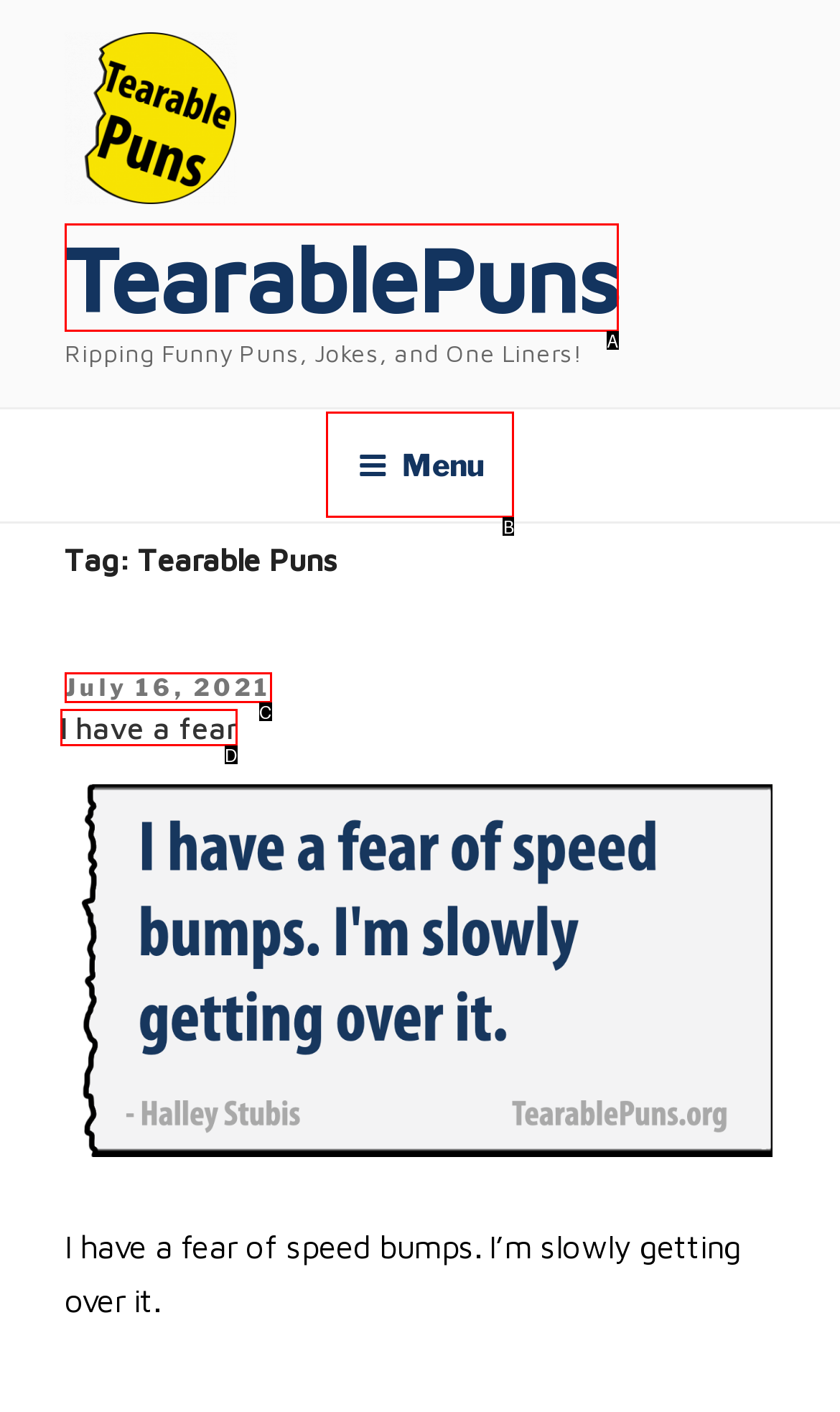Choose the UI element that best aligns with the description: Severin Films
Respond with the letter of the chosen option directly.

None